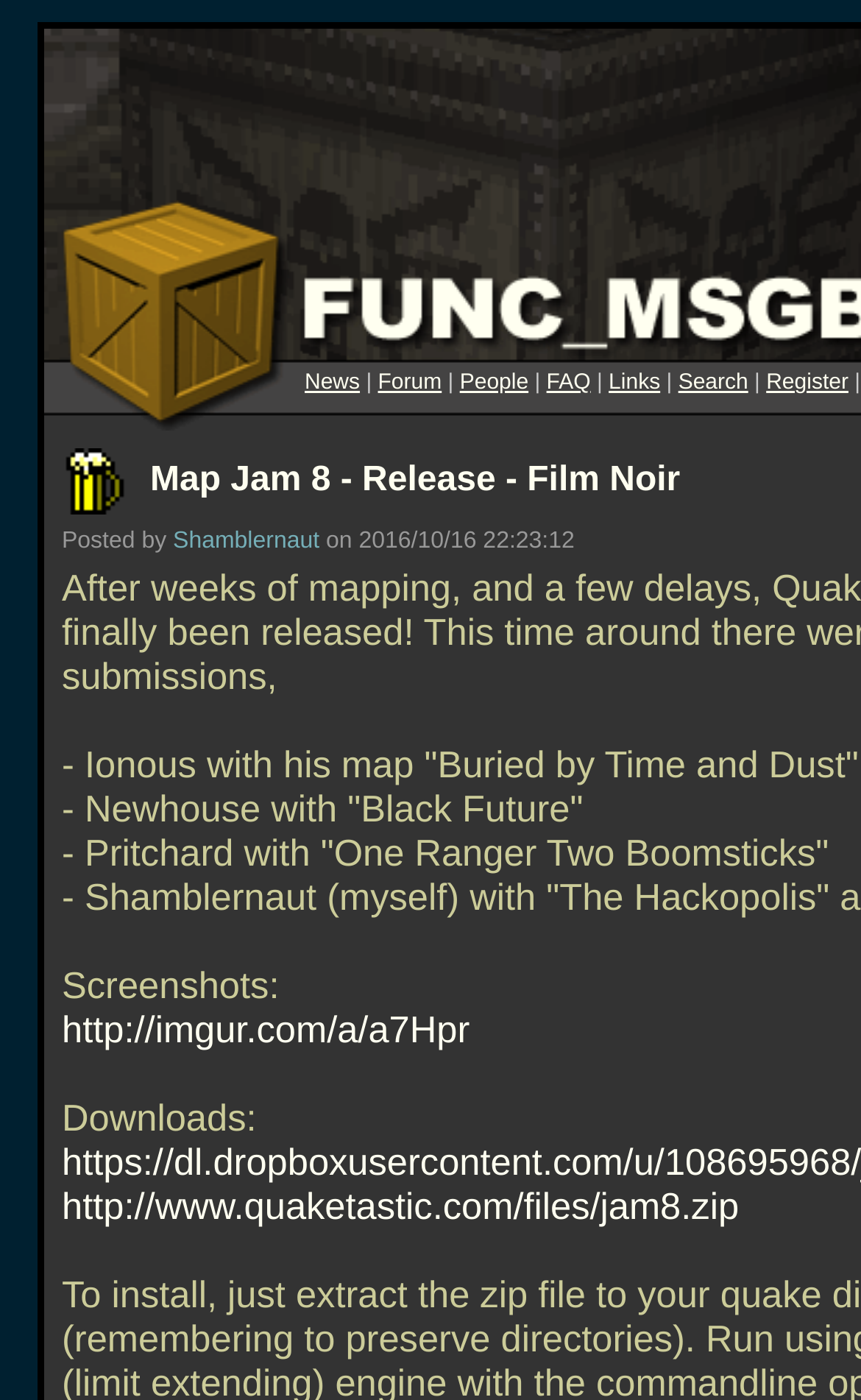What is the first link on the top navigation bar?
Using the visual information from the image, give a one-word or short-phrase answer.

News